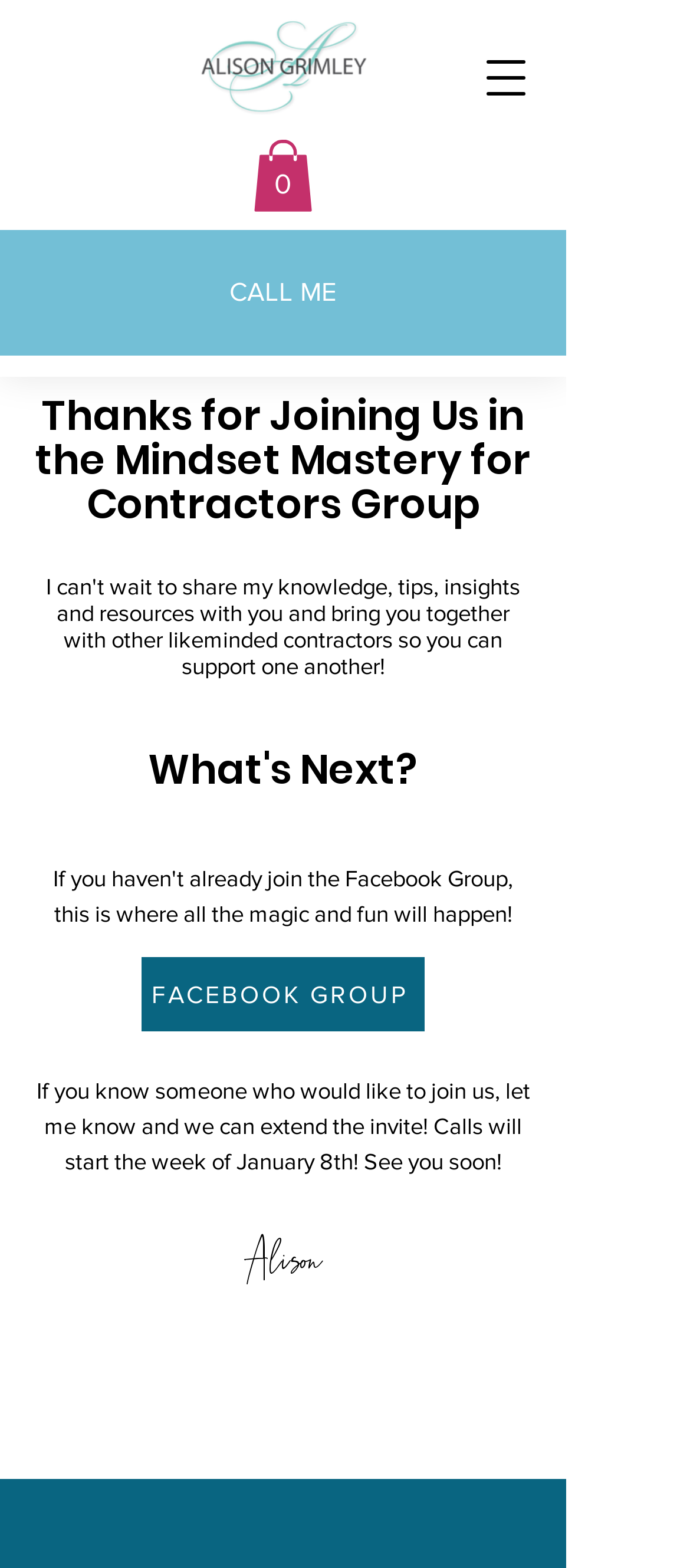What is the purpose of the button on the top right?
Look at the image and respond with a one-word or short-phrase answer.

Open navigation menu